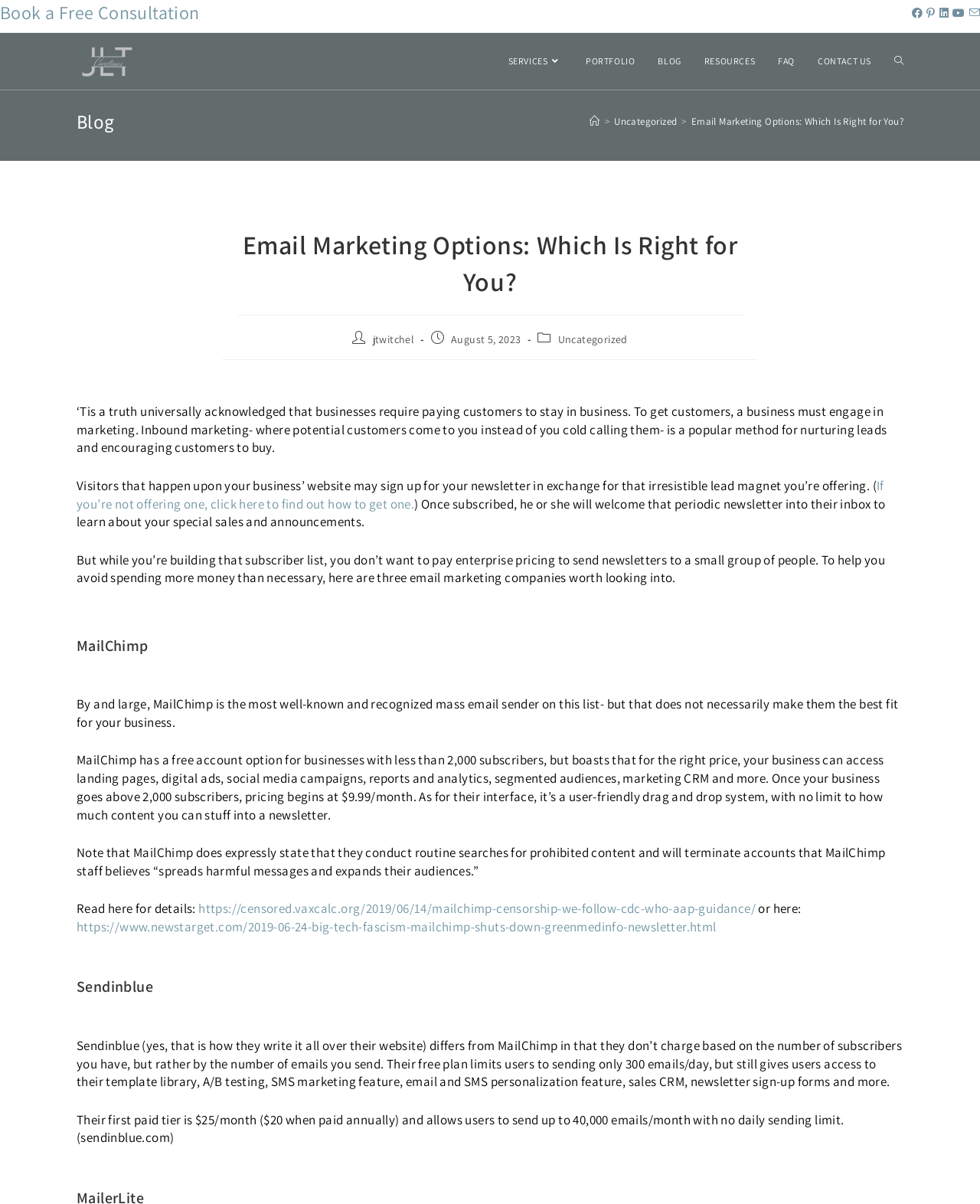Provide the bounding box coordinates of the area you need to click to execute the following instruction: "Click on 'Courses'".

None